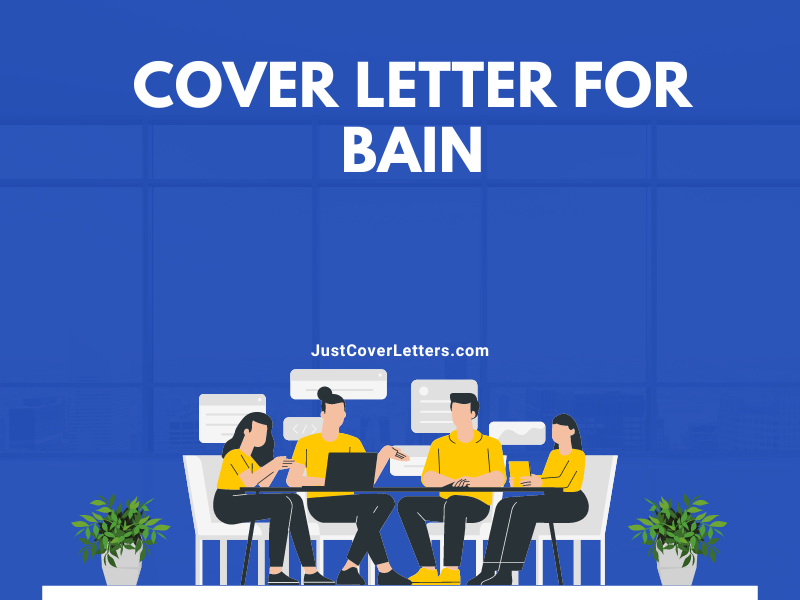What is the purpose of the image?
Refer to the screenshot and respond with a concise word or phrase.

To provide guidance on creating effective cover letters